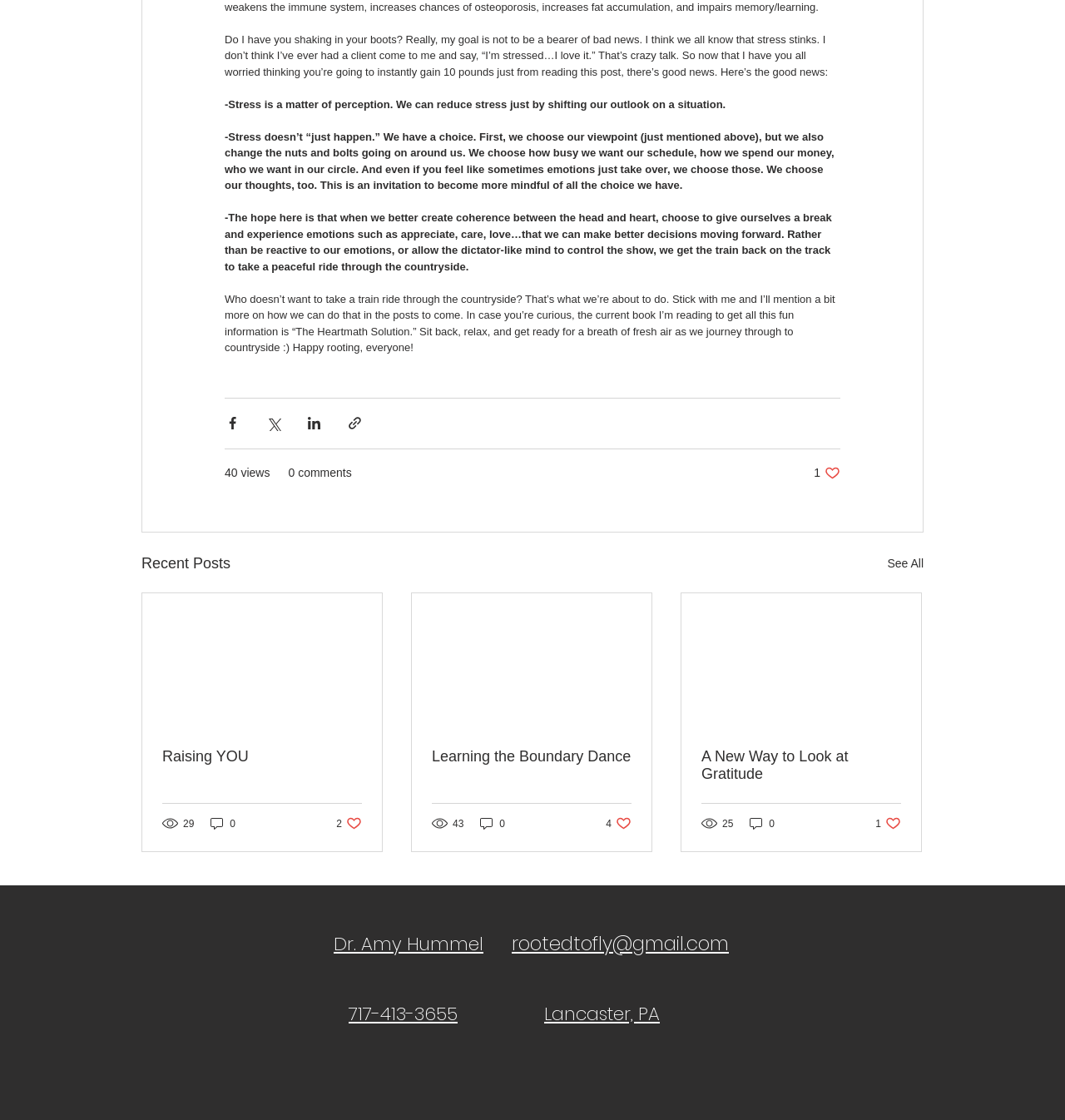Please identify the bounding box coordinates for the region that you need to click to follow this instruction: "Like the post 'Learning the Boundary Dance'".

[0.569, 0.728, 0.593, 0.742]